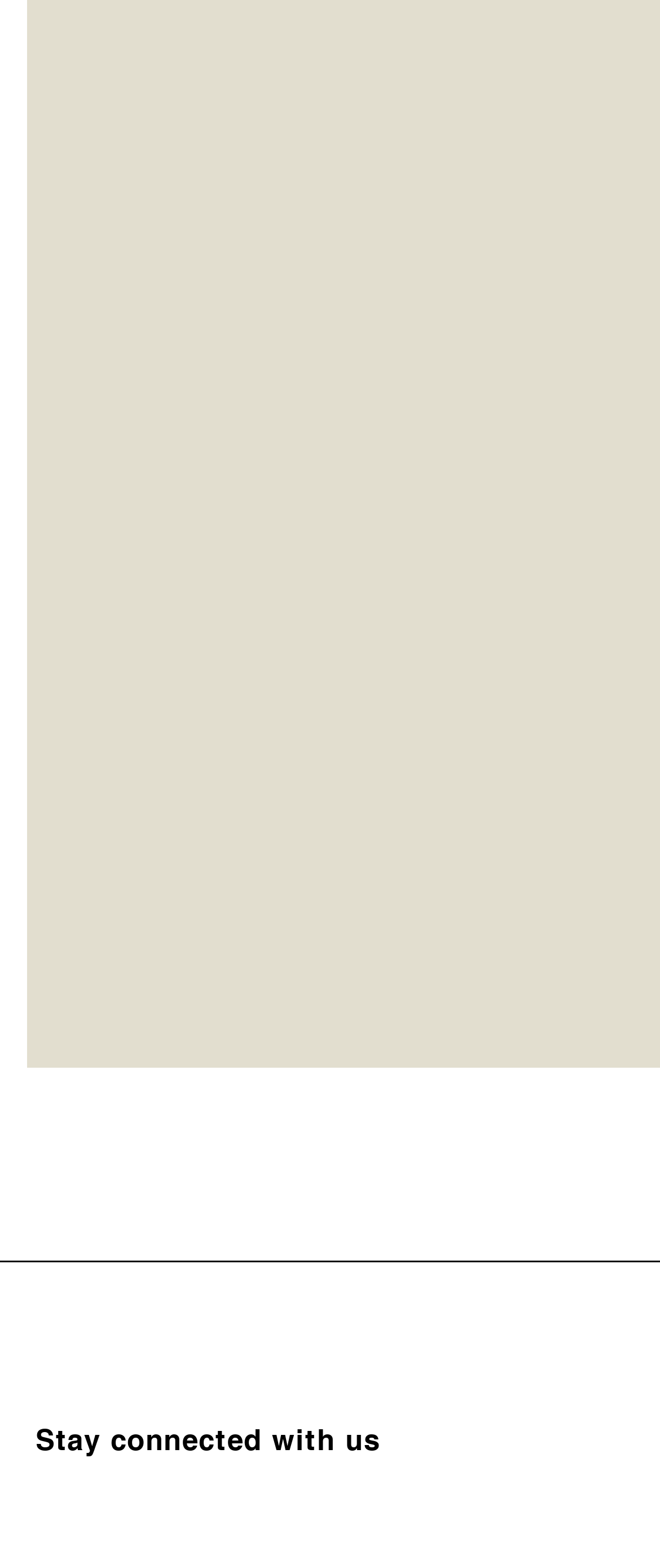Predict the bounding box of the UI element based on the description: "aria-label="YouTube"". The coordinates should be four float numbers between 0 and 1, formatted as [left, top, right, bottom].

[0.233, 0.958, 0.297, 0.985]